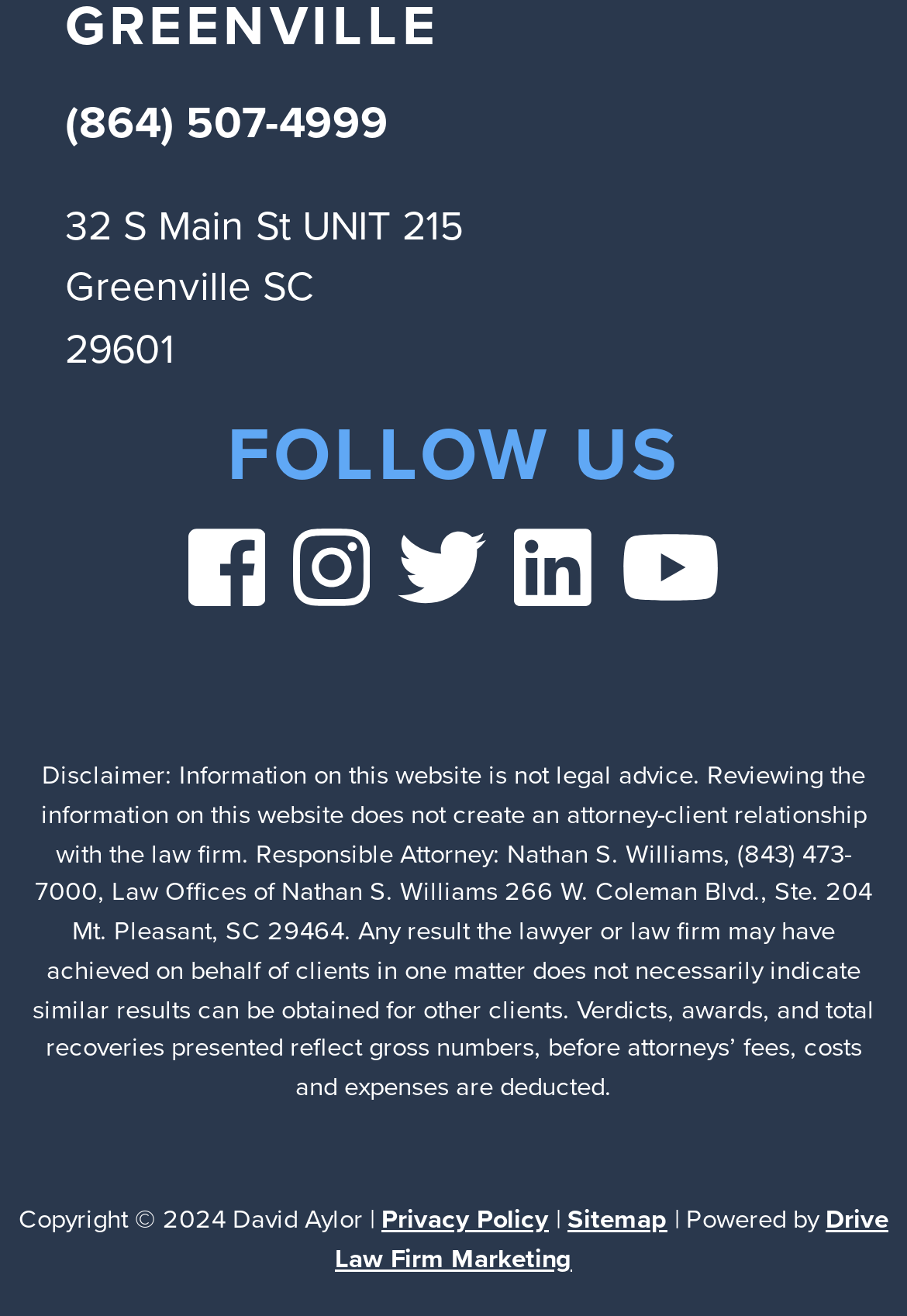Please respond to the question with a concise word or phrase:
What is the address?

32 S Main St UNIT 215, Greenville, SC 29601